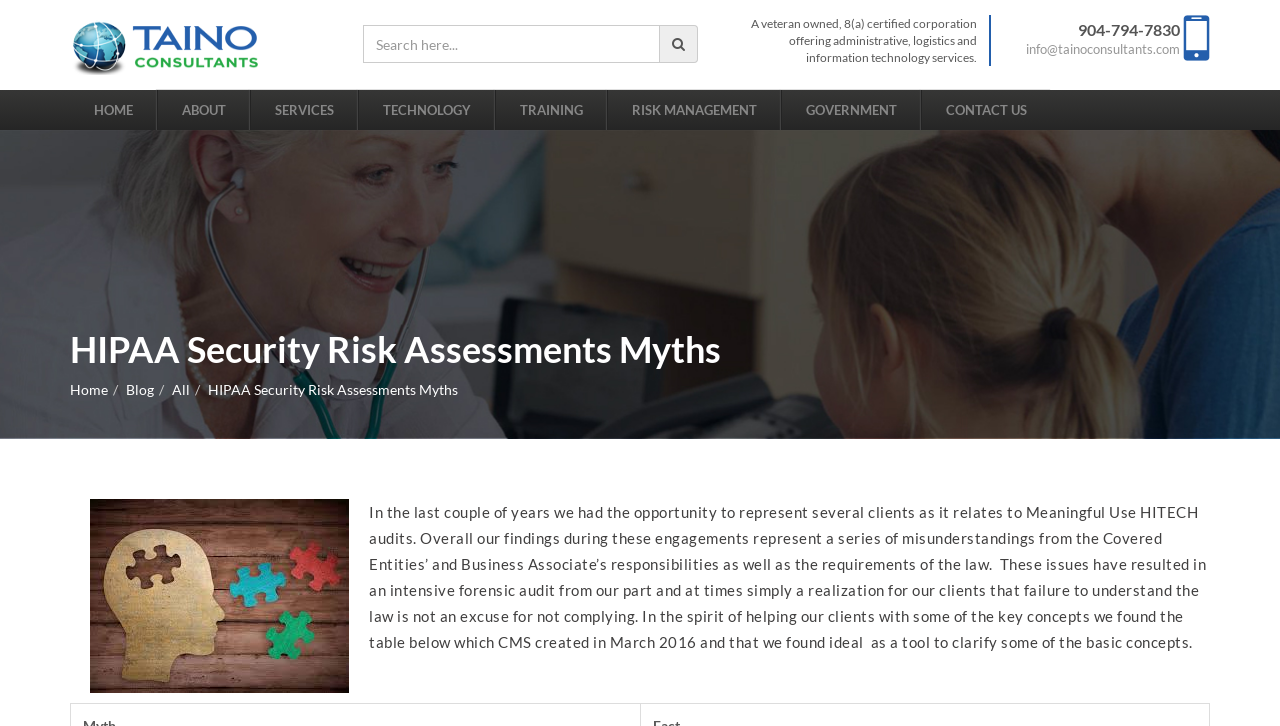Specify the bounding box coordinates of the element's area that should be clicked to execute the given instruction: "search here". The coordinates should be four float numbers between 0 and 1, i.e., [left, top, right, bottom].

[0.283, 0.034, 0.516, 0.087]